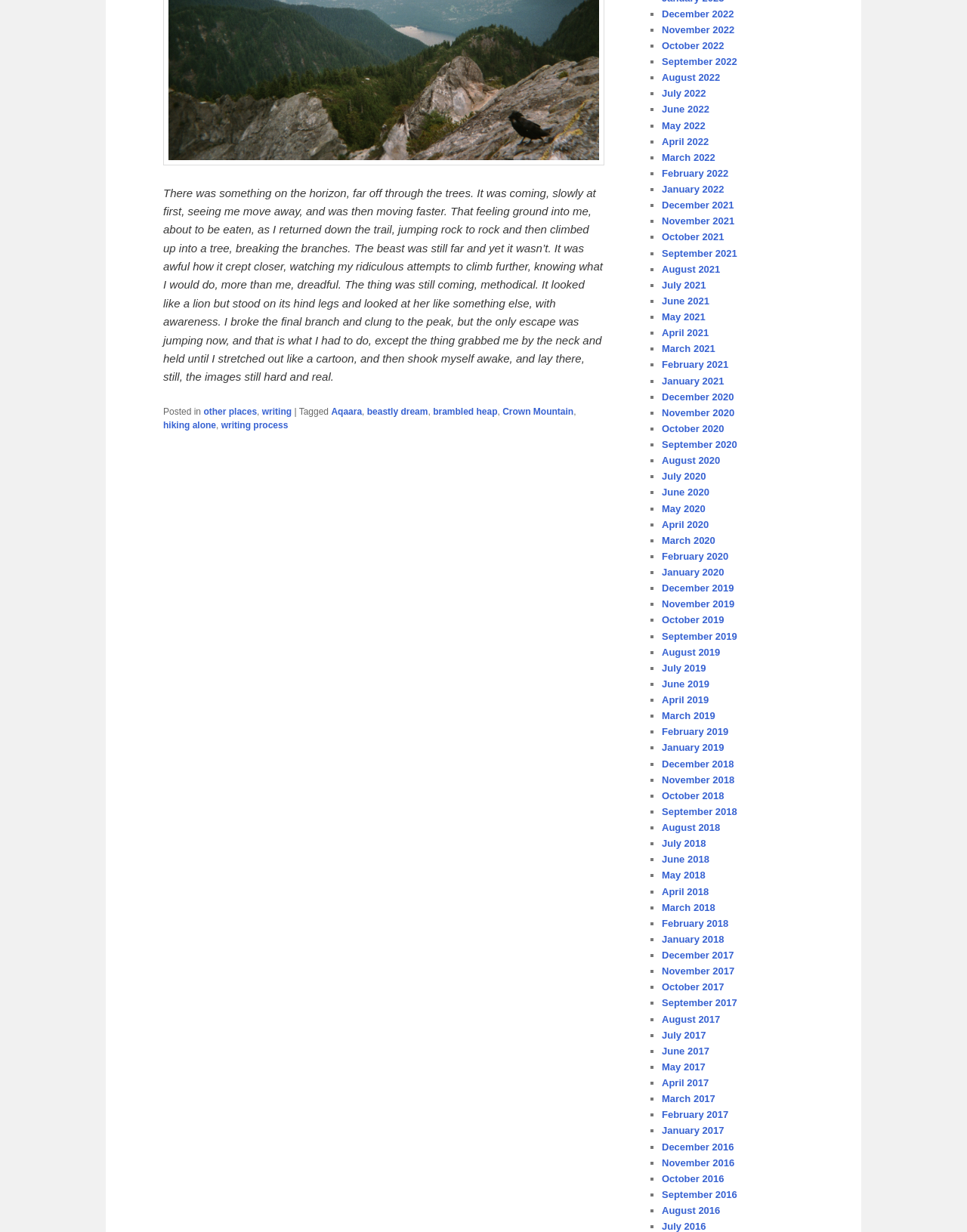Answer the following inquiry with a single word or phrase:
What is the purpose of the links at the bottom of the page?

To navigate to other posts